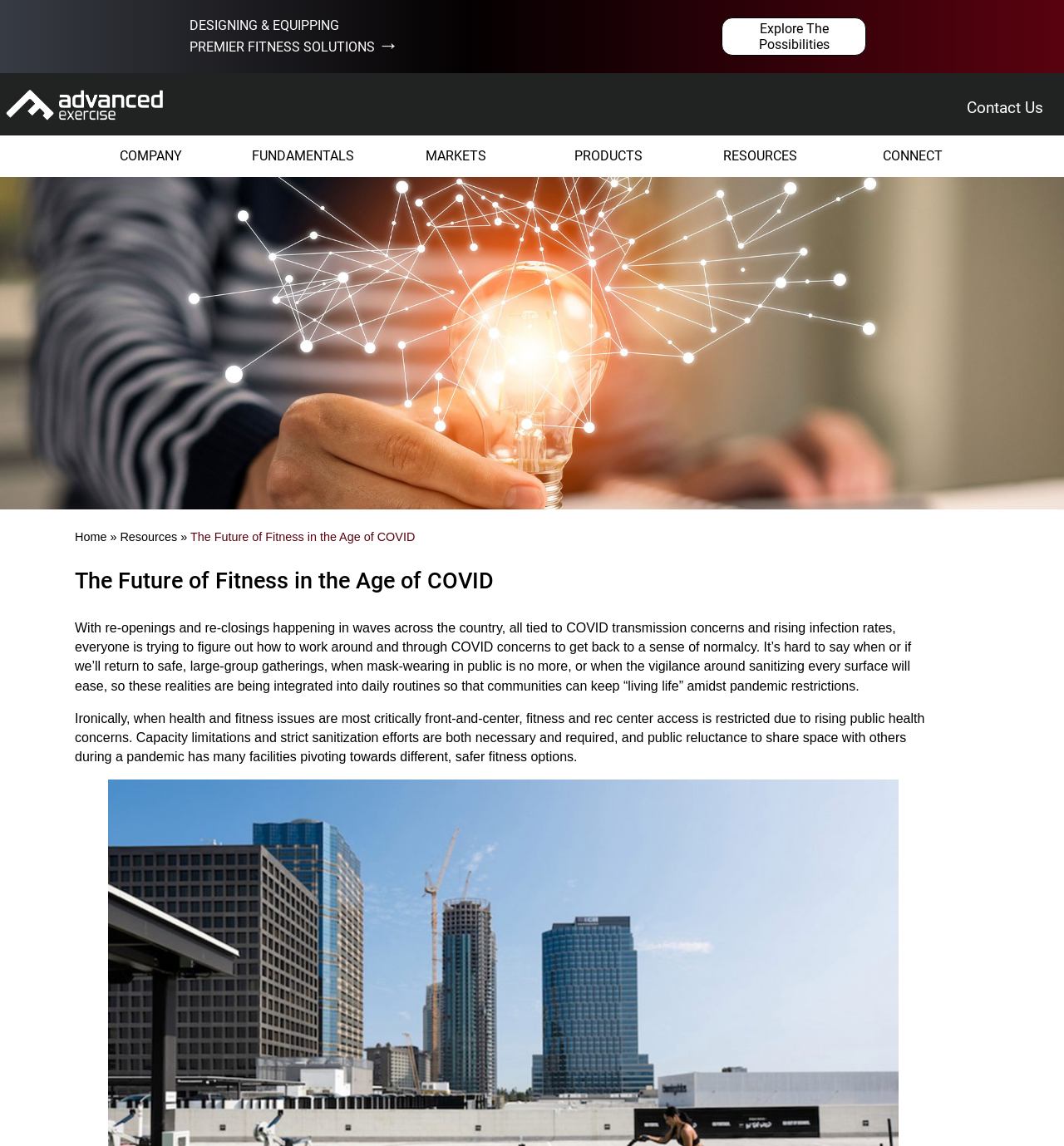Please identify the bounding box coordinates of the area that needs to be clicked to follow this instruction: "Go to Home".

[0.07, 0.463, 0.1, 0.475]